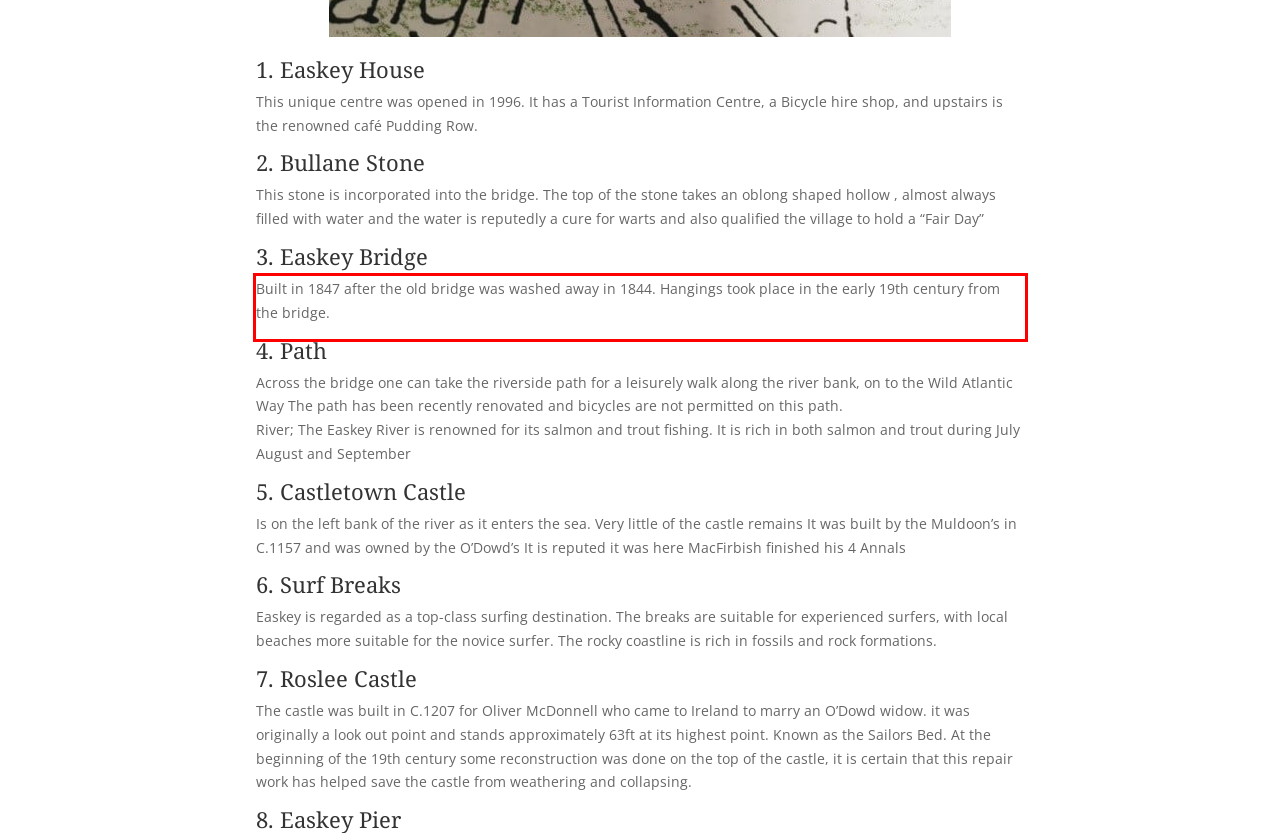Given a screenshot of a webpage containing a red rectangle bounding box, extract and provide the text content found within the red bounding box.

Built in 1847 after the old bridge was washed away in 1844. Hangings took place in the early 19th century from the bridge.